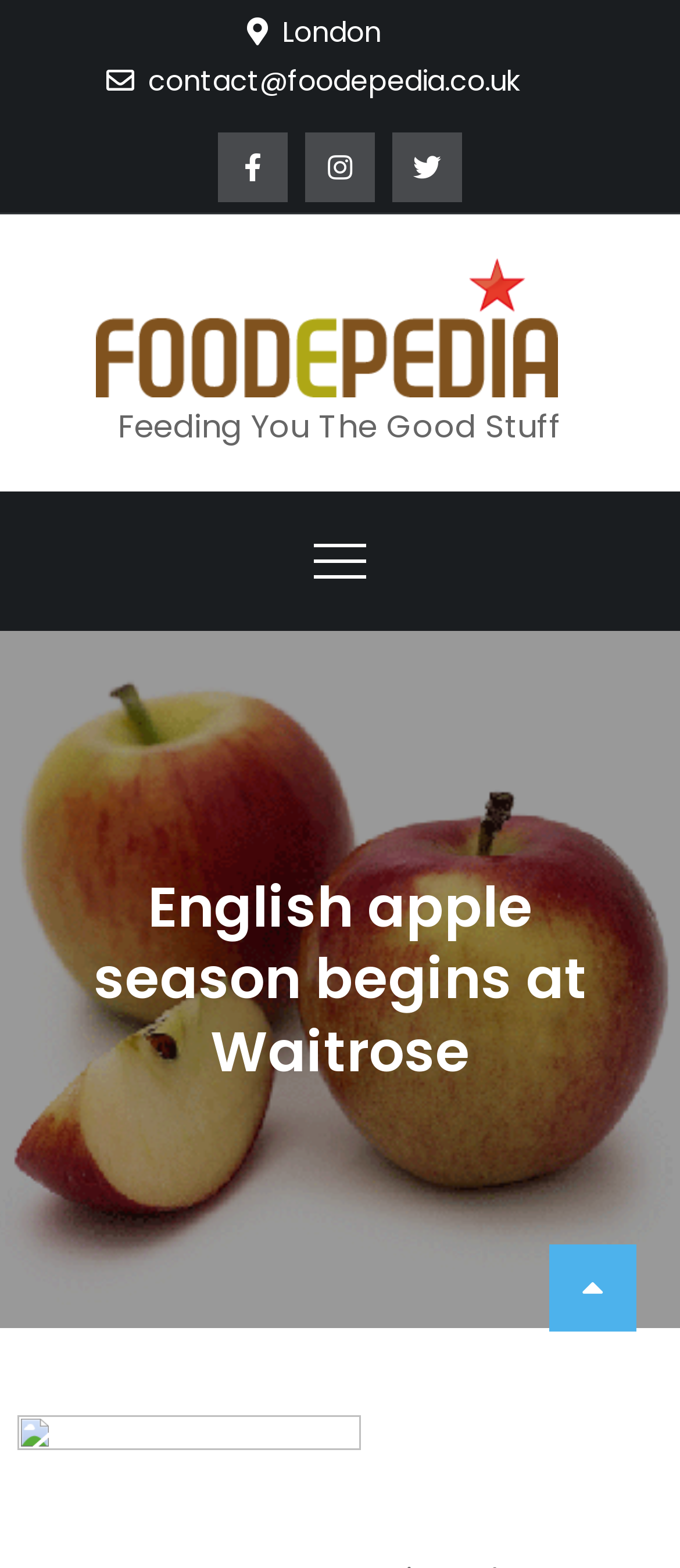Can you give a detailed response to the following question using the information from the image? What is the city mentioned in the webpage?

The city mentioned in the webpage is London, which is indicated by the StaticText element 'London' with bounding box coordinates [0.414, 0.008, 0.56, 0.033].